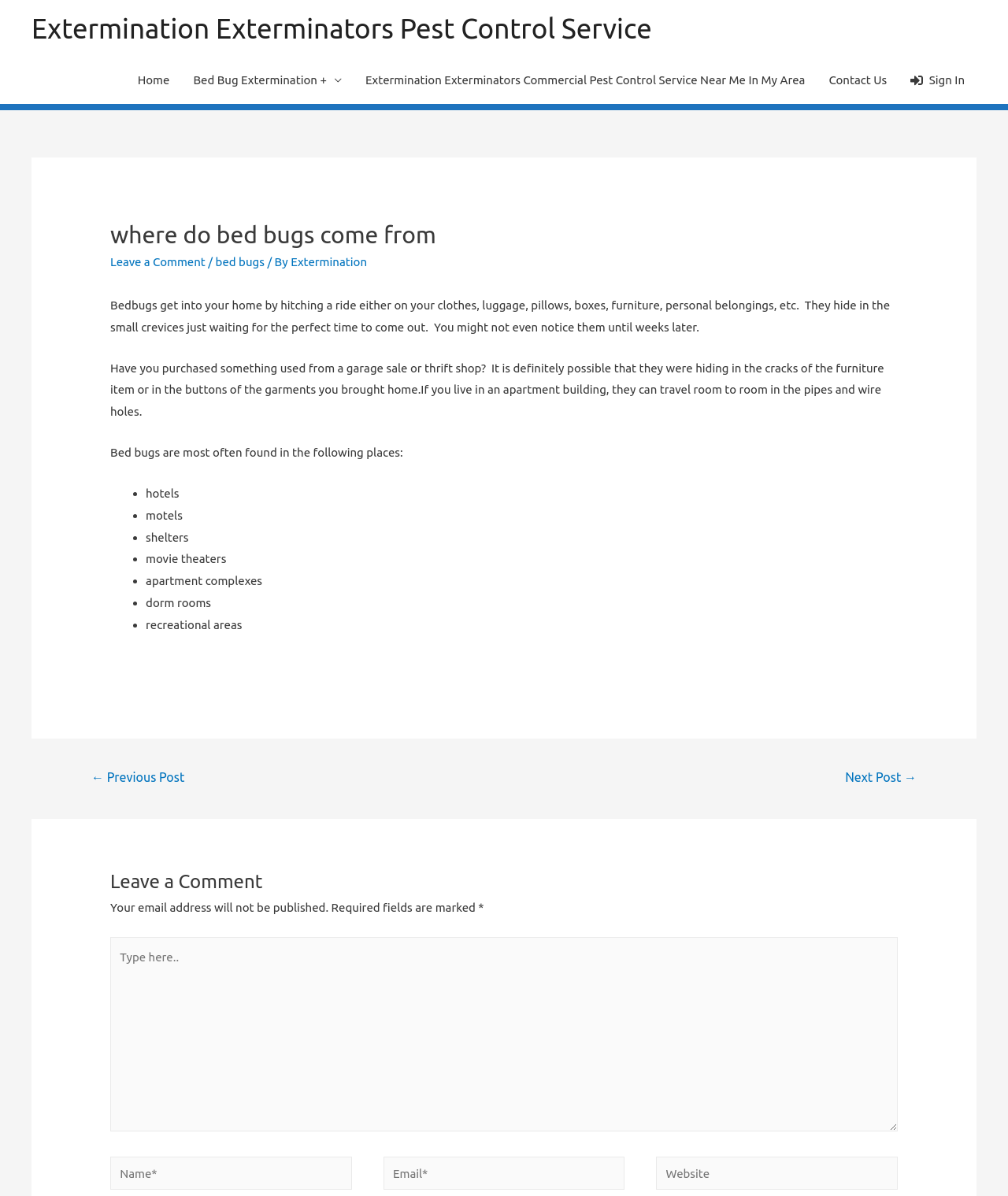Please indicate the bounding box coordinates of the element's region to be clicked to achieve the instruction: "Leave a comment". Provide the coordinates as four float numbers between 0 and 1, i.e., [left, top, right, bottom].

[0.109, 0.213, 0.204, 0.225]